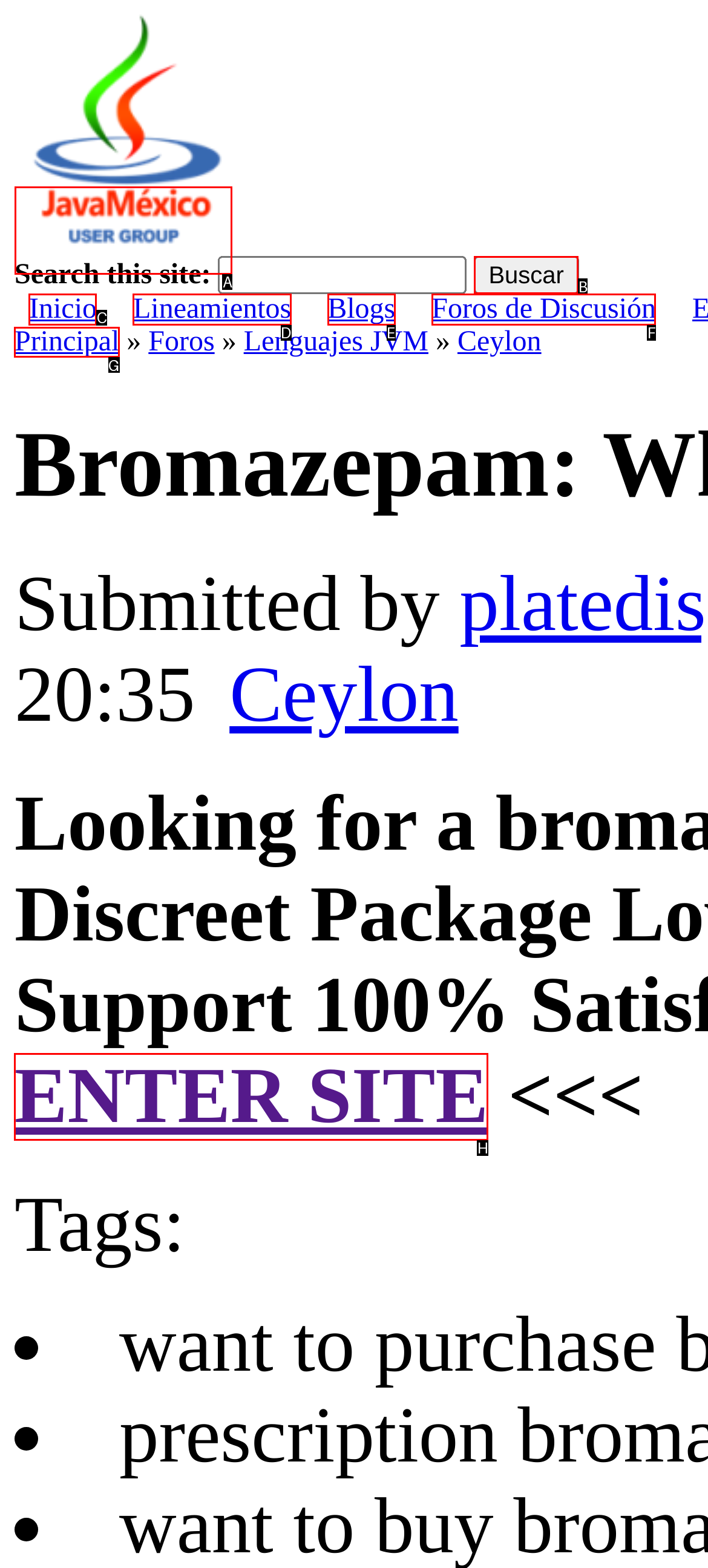What option should you select to complete this task: Click the Principal link? Indicate your answer by providing the letter only.

A